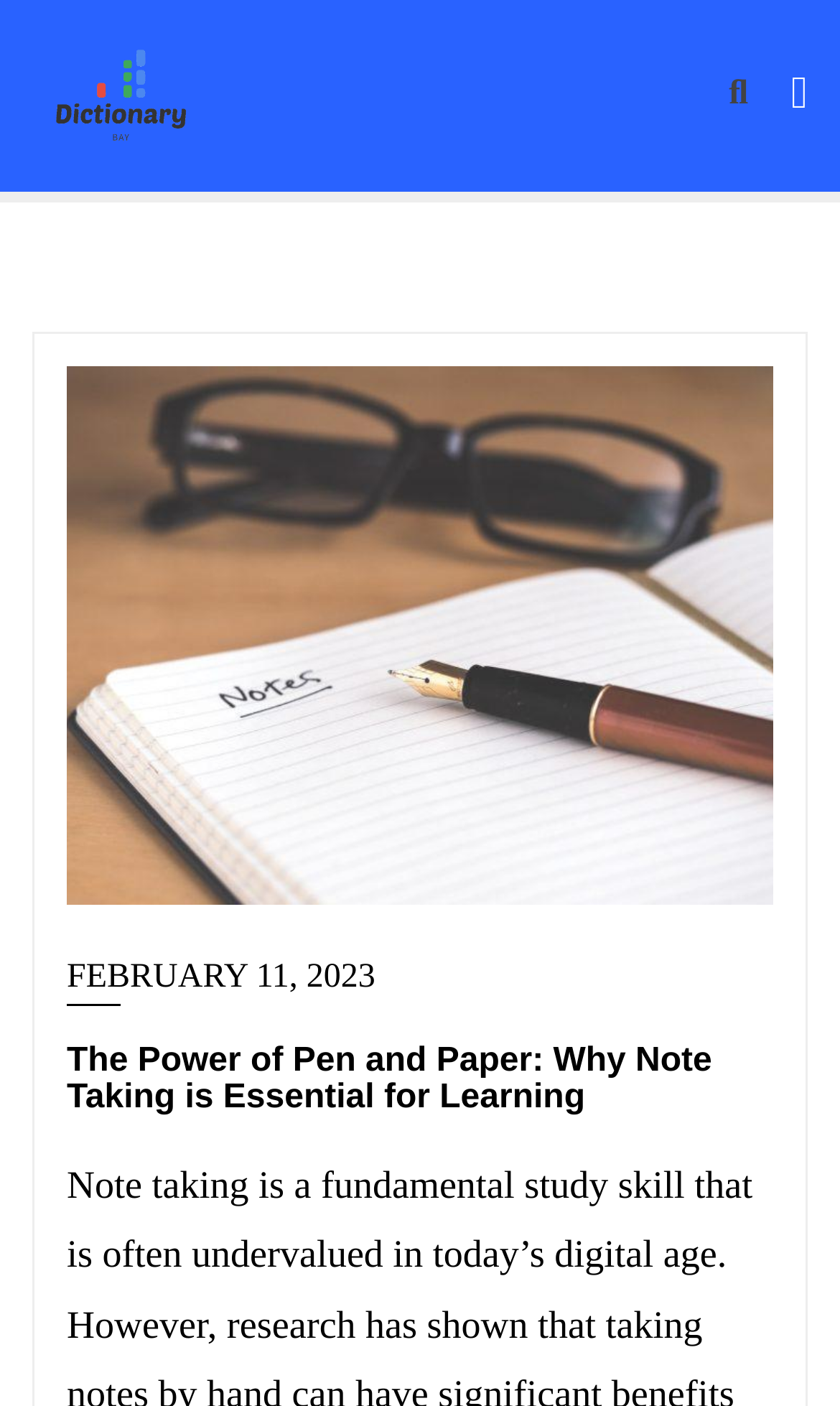How many links are in the header section?
Using the information from the image, give a concise answer in one word or a short phrase.

3